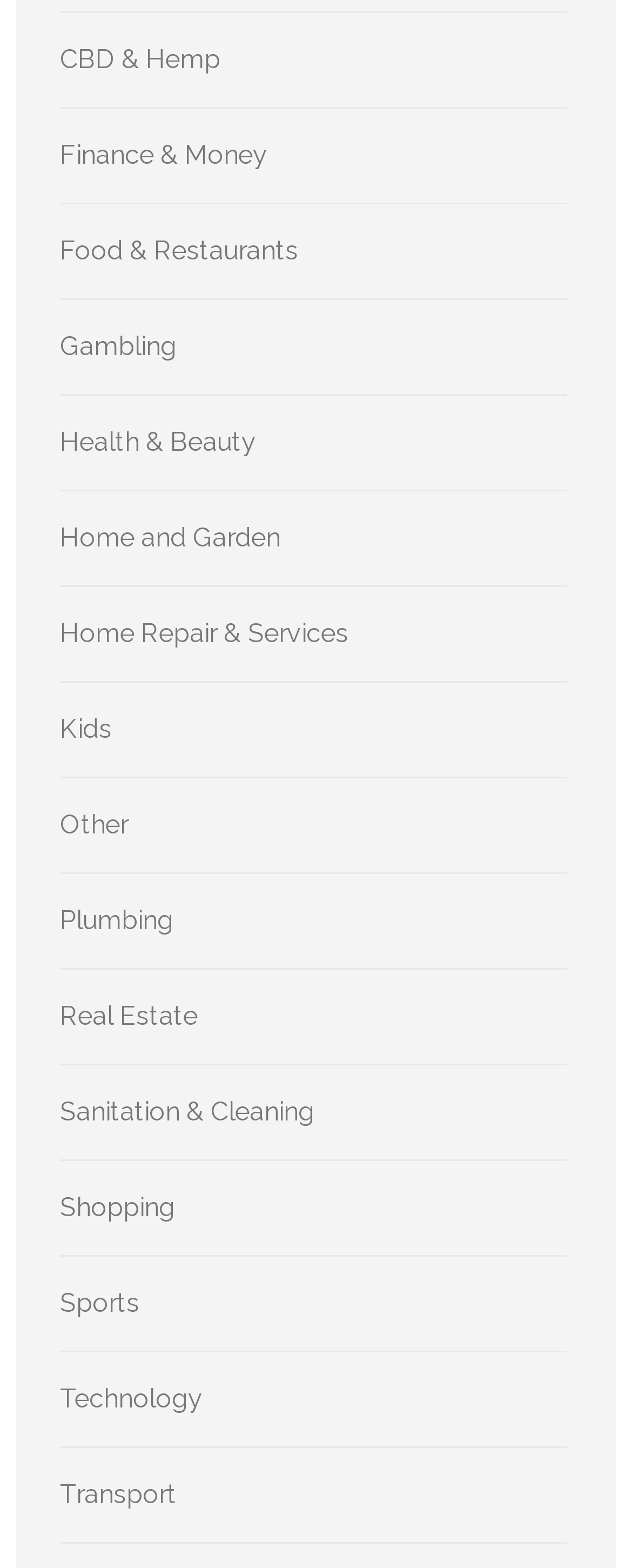Identify the bounding box coordinates for the region of the element that should be clicked to carry out the instruction: "Go to Technology". The bounding box coordinates should be four float numbers between 0 and 1, i.e., [left, top, right, bottom].

[0.095, 0.882, 0.321, 0.901]